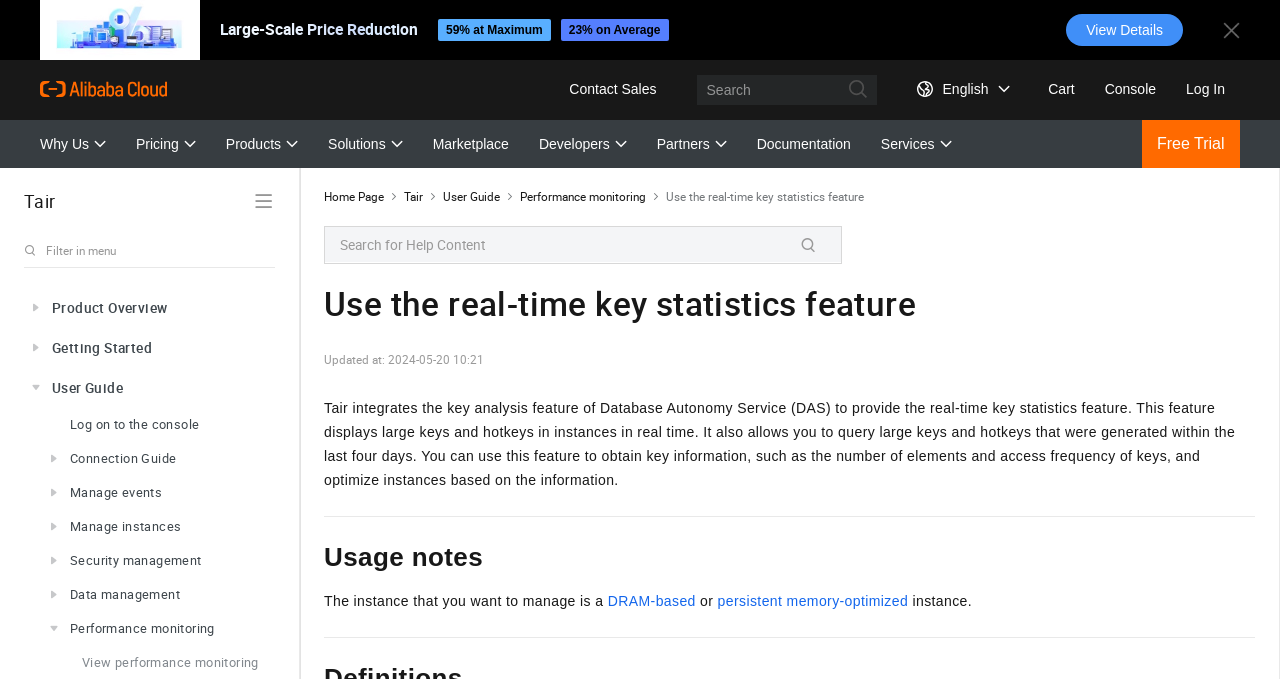Using the element description: "Log on to the console", determine the bounding box coordinates. The coordinates should be in the format [left, top, right, bottom], with values between 0 and 1.

[0.033, 0.601, 0.212, 0.651]